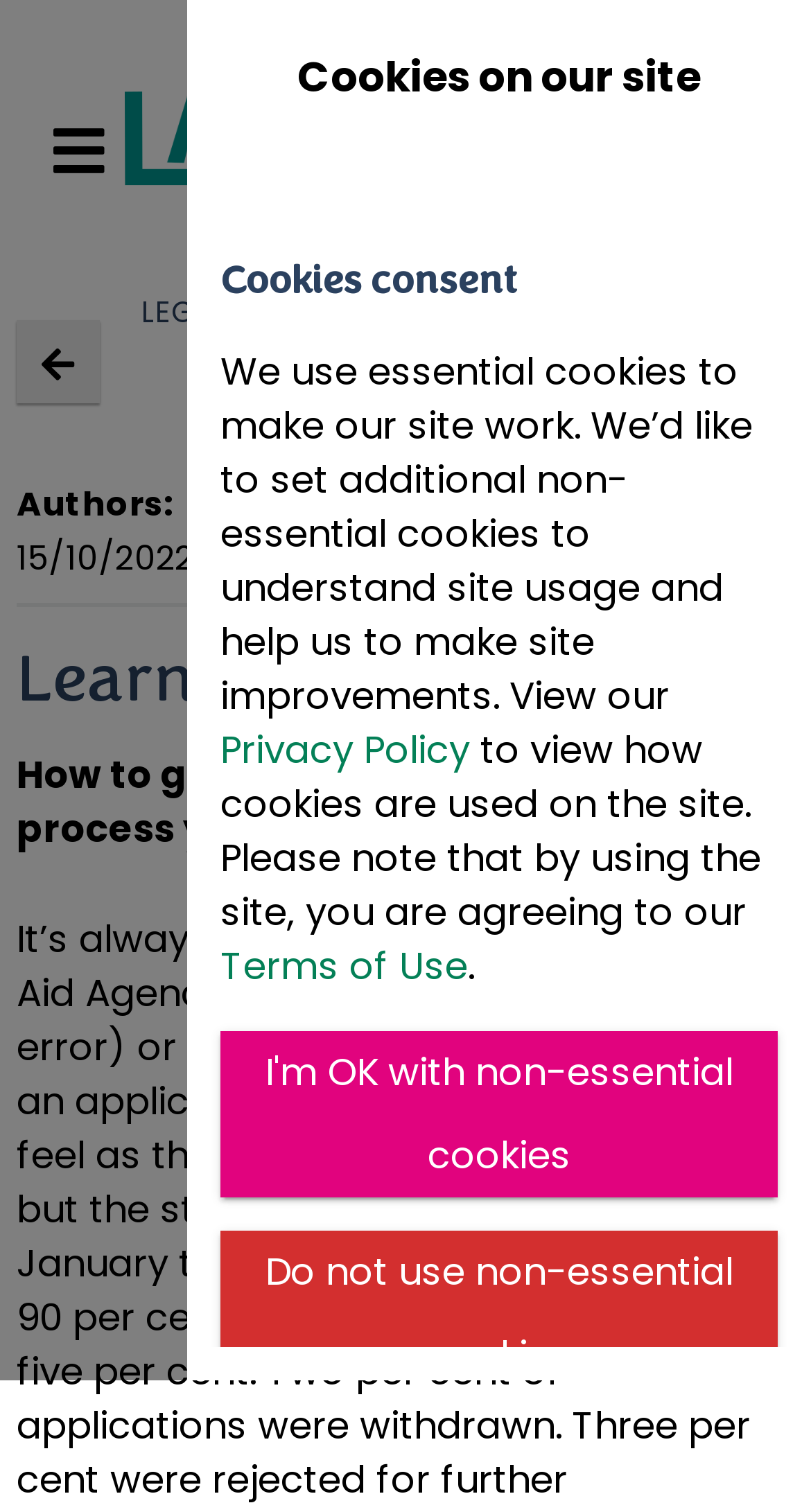Find the bounding box coordinates of the element's region that should be clicked in order to follow the given instruction: "View the privacy policy". The coordinates should consist of four float numbers between 0 and 1, i.e., [left, top, right, bottom].

[0.272, 0.478, 0.579, 0.513]